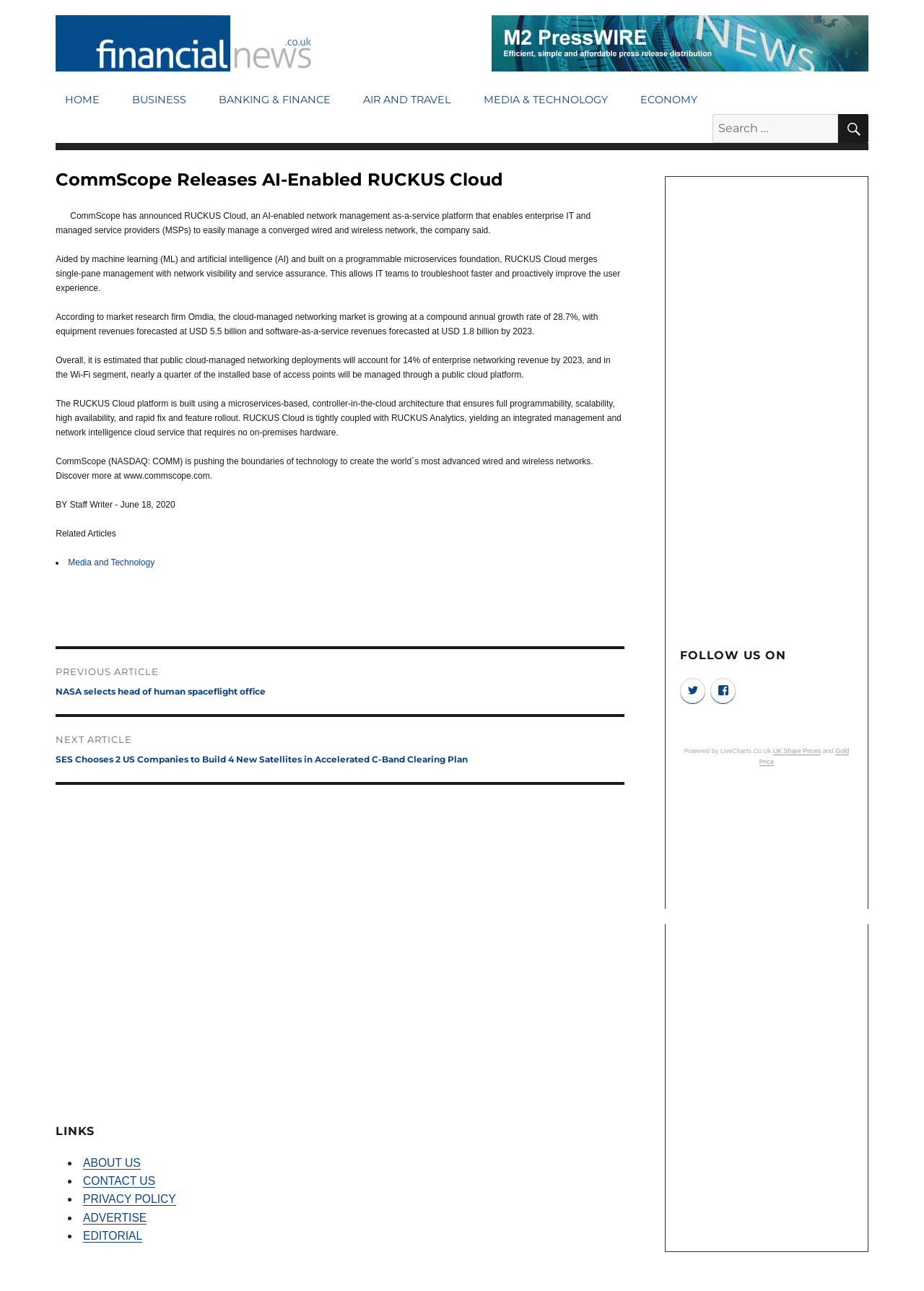How many links are there in the primary menu?
Respond to the question with a single word or phrase according to the image.

6